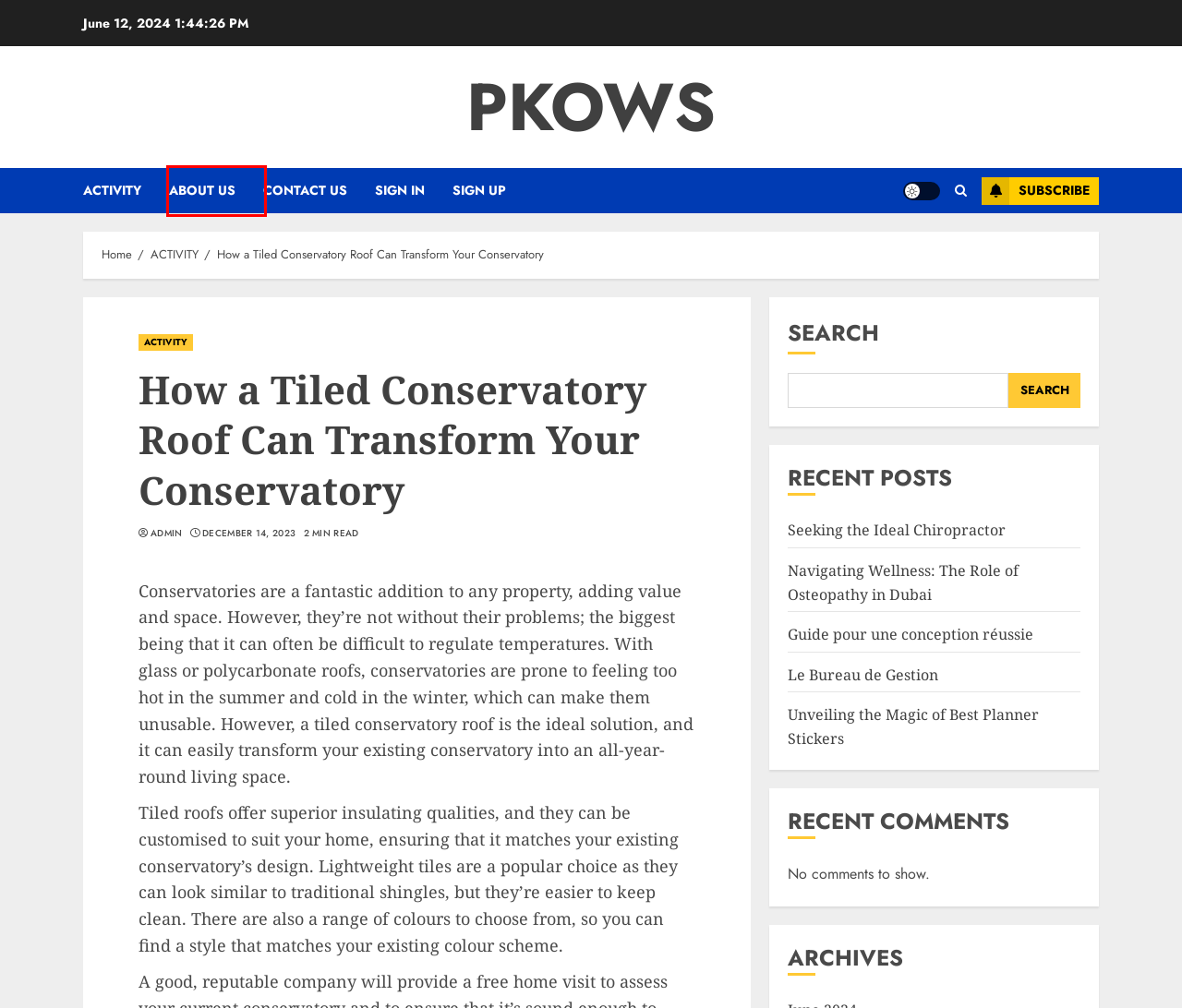You’re provided with a screenshot of a webpage that has a red bounding box around an element. Choose the best matching webpage description for the new page after clicking the element in the red box. The options are:
A. ACTIVITY - Pkows
B. ABOUT US - Pkows
C. Seeking the Ideal Chiropractor
D. SIGN UP - Pkows
E. Guide pour une conception réussie
F. SIGN IN - Pkows
G. Unveiling the Magic of Best Planner Stickers
H. Le Bureau de Gestion

B